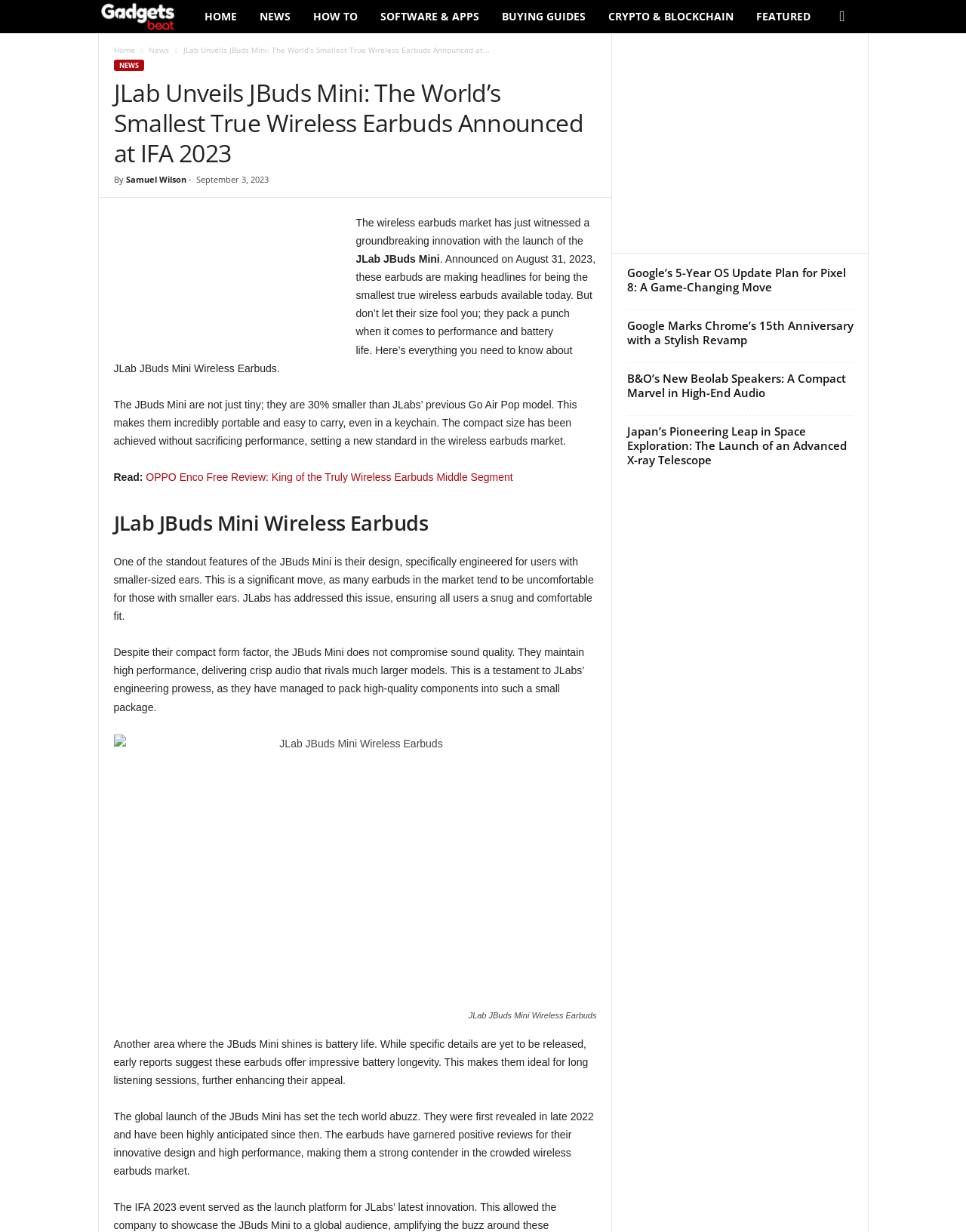Refer to the element description Login and identify the corresponding bounding box in the screenshot. Format the coordinates as (top-left x, top-left y, bottom-right x, bottom-right y) with values in the range of 0 to 1.

None